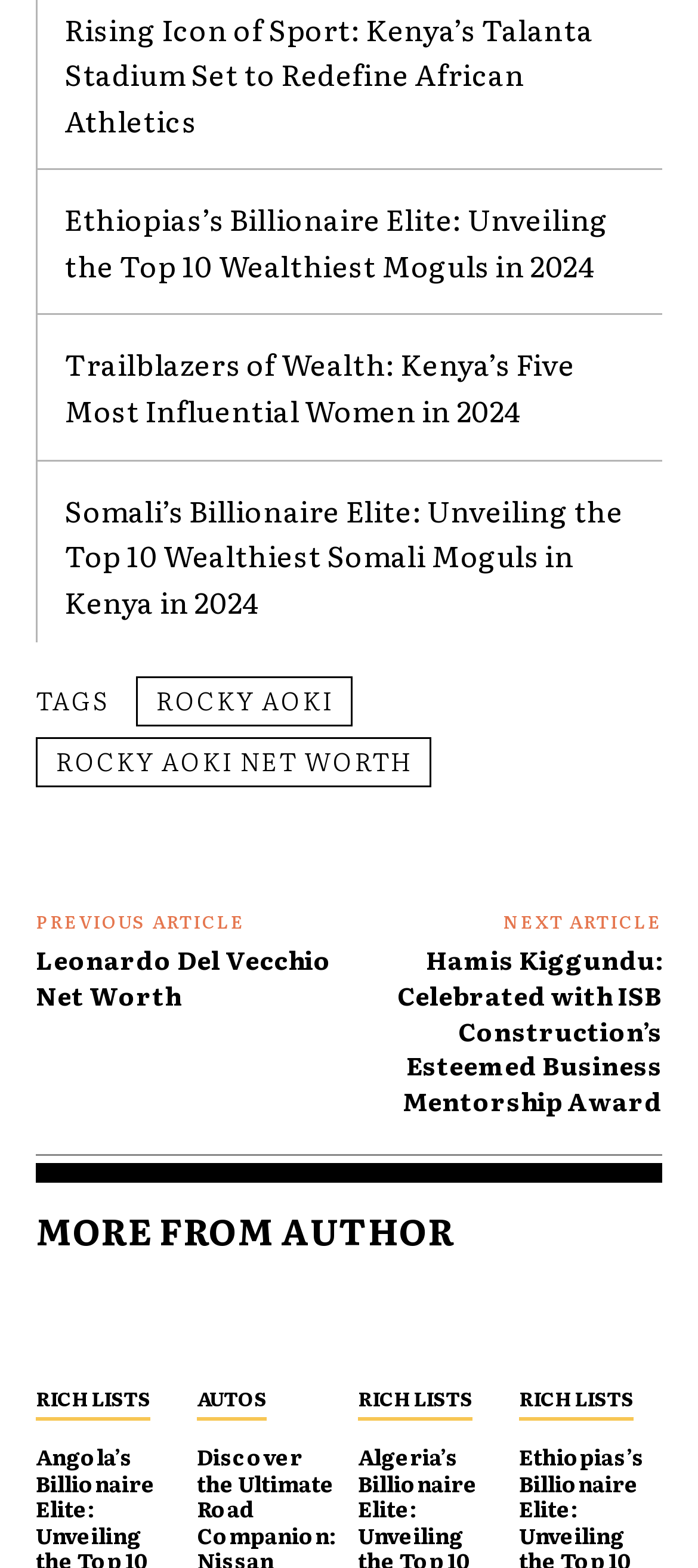Determine the bounding box coordinates for the clickable element required to fulfill the instruction: "Explore the billionaire elite in Somalia". Provide the coordinates as four float numbers between 0 and 1, i.e., [left, top, right, bottom].

[0.092, 0.311, 0.893, 0.397]